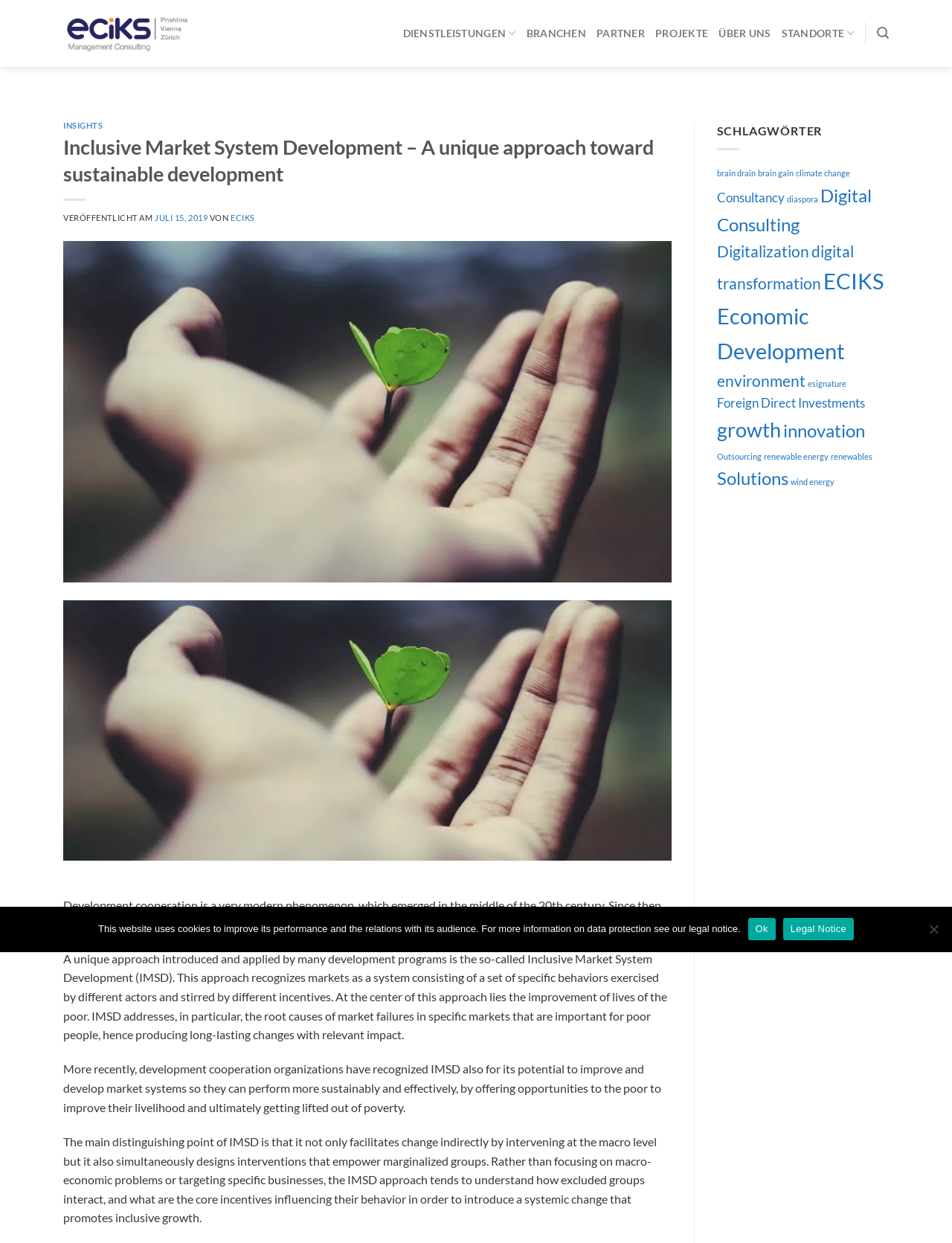Write an exhaustive caption that covers the webpage's main aspects.

The webpage is about ECIKS, a development cooperation organization, and its approach to sustainable development. At the top, there is a navigation menu with links to different sections, including "DIENSTLEISTUNGEN", "BRANCHEN", "PARTNER", "PROJEKTE", "ÜBER UNS", and "STANDORTE". 

Below the navigation menu, there is a header section with a logo and a search bar. The header section also contains a link to "INSIGHTS" and a heading that reads "Inclusive Market System Development – A unique approach toward sustainable development". 

The main content of the webpage is divided into two sections. The left section contains a series of paragraphs that describe the concept of Inclusive Market System Development (IMSD) and its application in development cooperation. The text explains that IMSD is an approach that recognizes markets as a system and aims to improve the lives of the poor by addressing the root causes of market failures. 

The right section contains a list of keywords or tags, including "brain drain", "brain gain", "climate change", and "digital transformation", among others. Each keyword is a link that likely leads to related articles or content. 

At the bottom of the page, there is a cookie notice dialog that informs users about the website's use of cookies and provides links to more information on data protection and the legal notice.